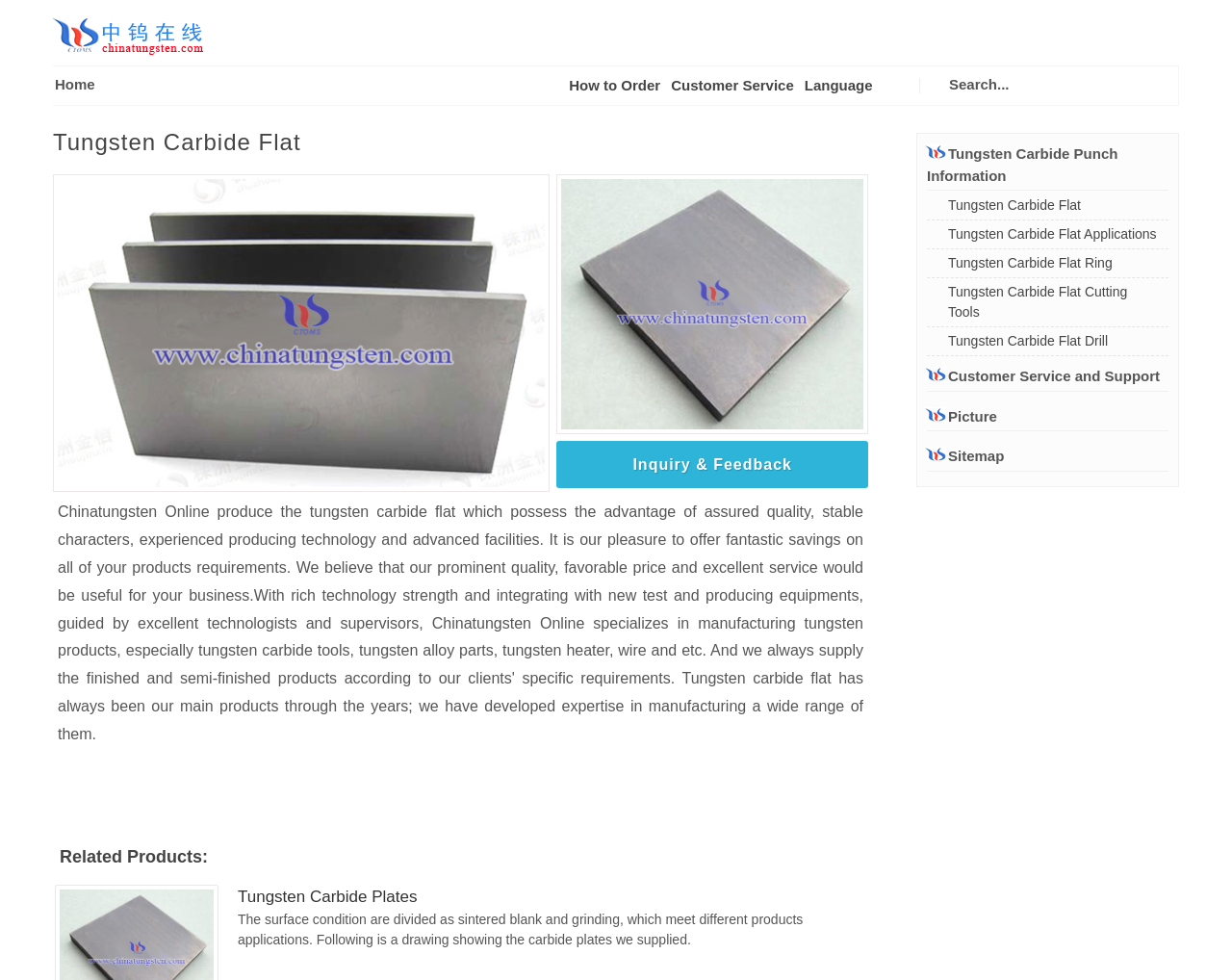Determine the bounding box for the UI element as described: "Inquiry & Feedback". The coordinates should be represented as four float numbers between 0 and 1, formatted as [left, top, right, bottom].

[0.452, 0.45, 0.705, 0.498]